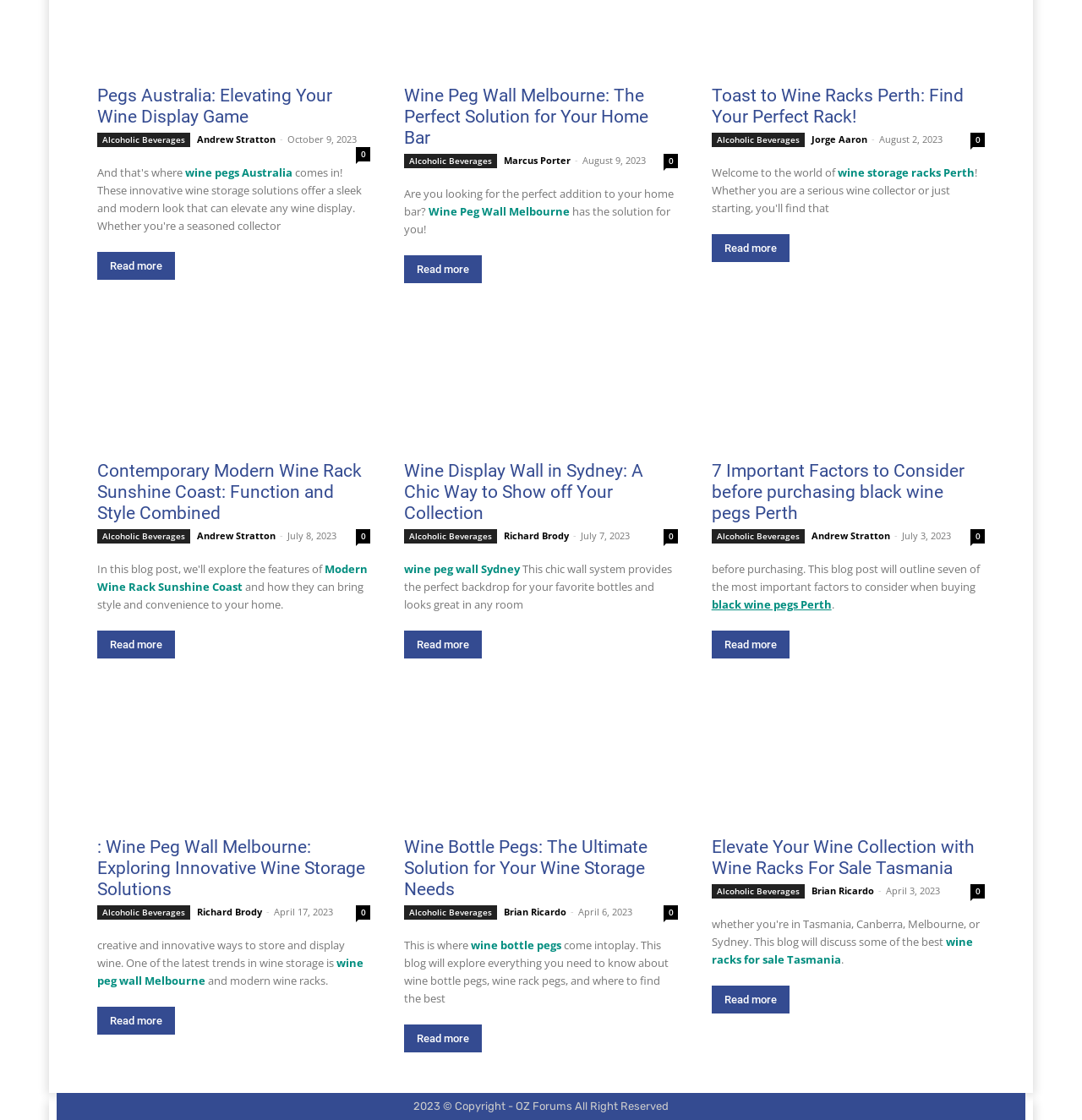Based on the image, please respond to the question with as much detail as possible:
What is the purpose of a wine peg wall?

Based on the content of the webpage, it appears that a wine peg wall is designed to display wine bottles in a stylish and organized manner, adding a decorative element to a home or bar.